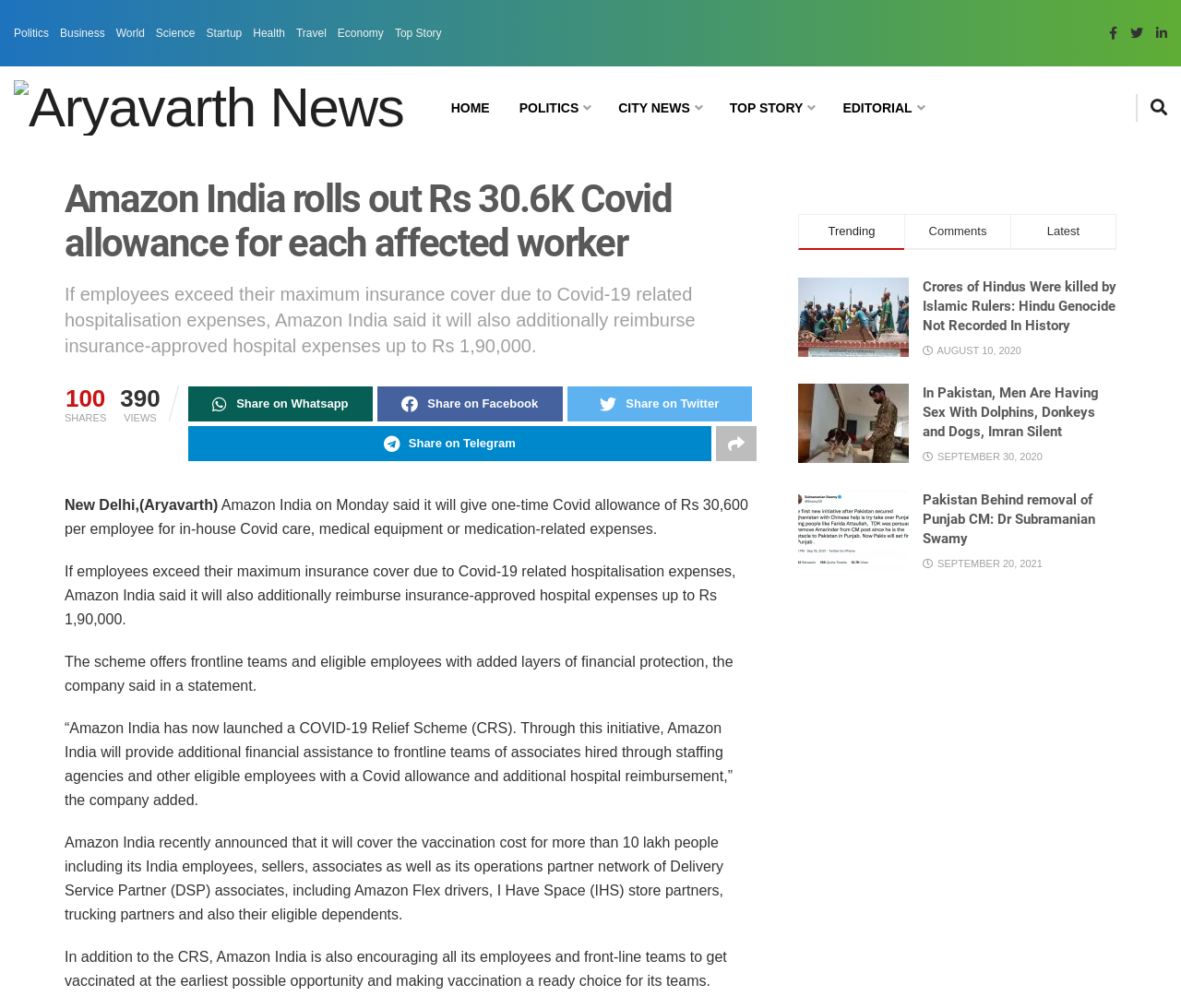Locate the bounding box coordinates of the UI element described by: "Home". The bounding box coordinates should consist of four float numbers between 0 and 1, i.e., [left, top, right, bottom].

[0.369, 0.084, 0.427, 0.13]